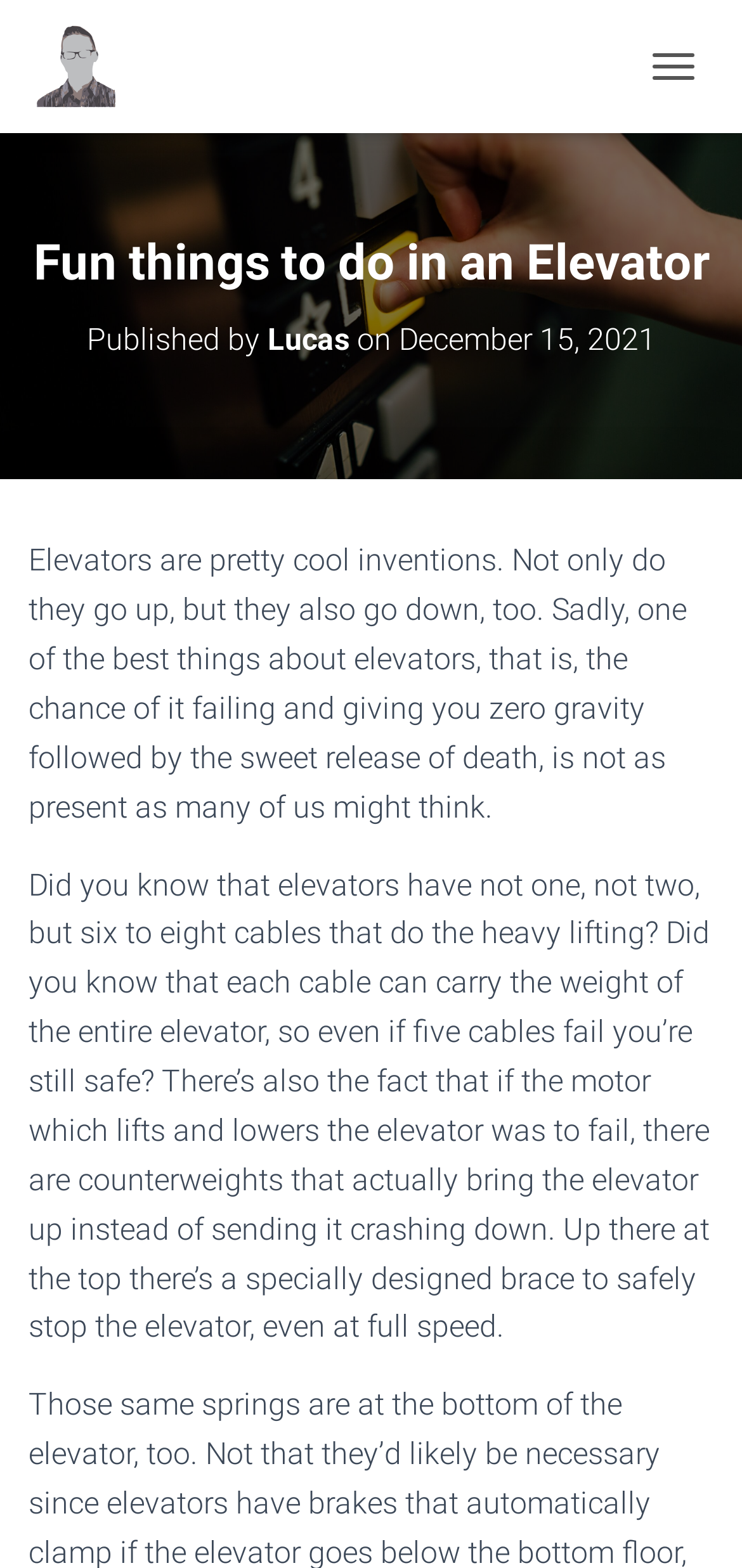What is at the top of the elevator system?
Observe the image and answer the question with a one-word or short phrase response.

A specially designed brace